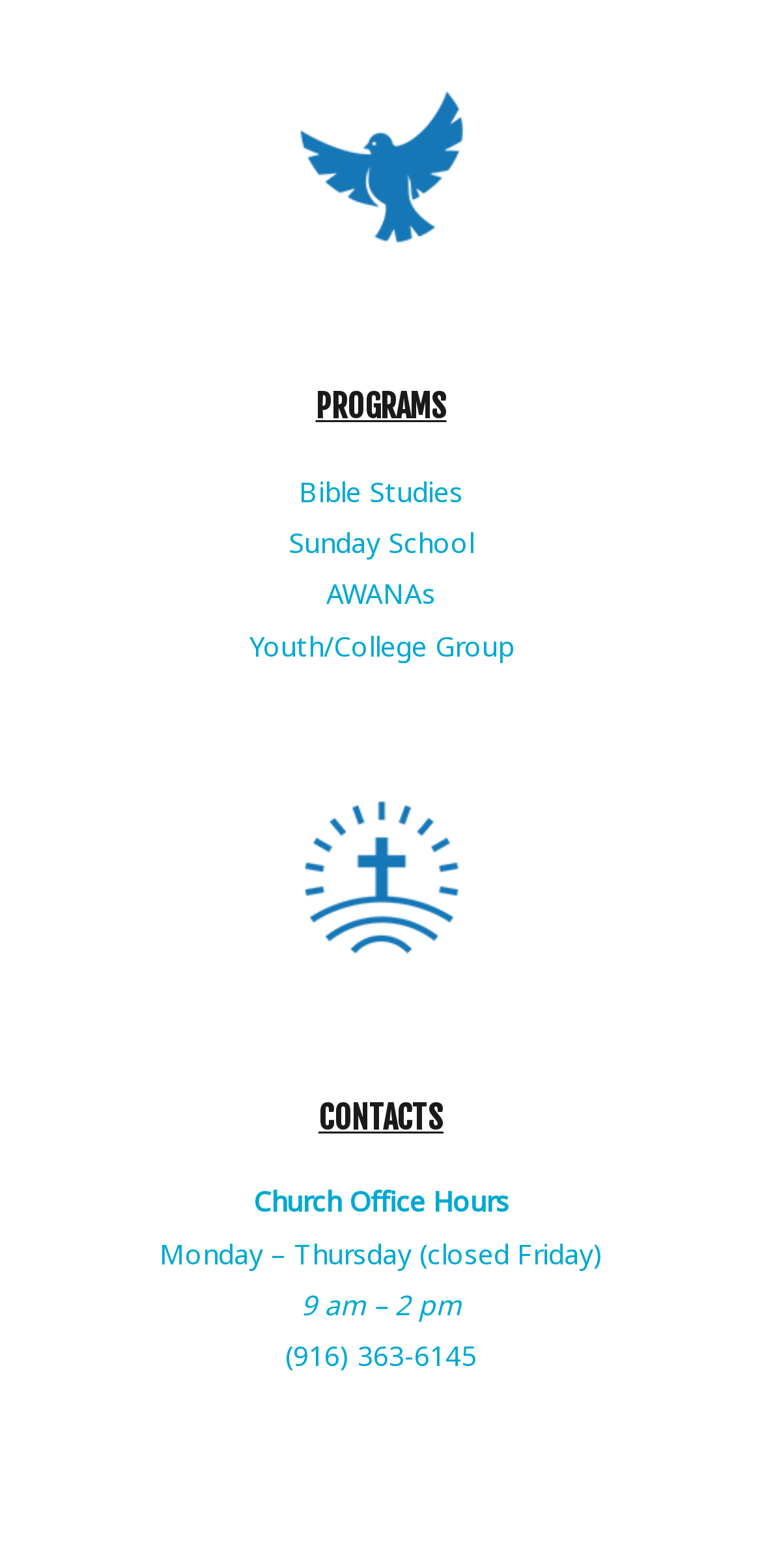Please determine the bounding box of the UI element that matches this description: (916) 363-6145. The coordinates should be given as (top-left x, top-left y, bottom-right x, bottom-right y), with all values between 0 and 1.

[0.374, 0.853, 0.626, 0.877]